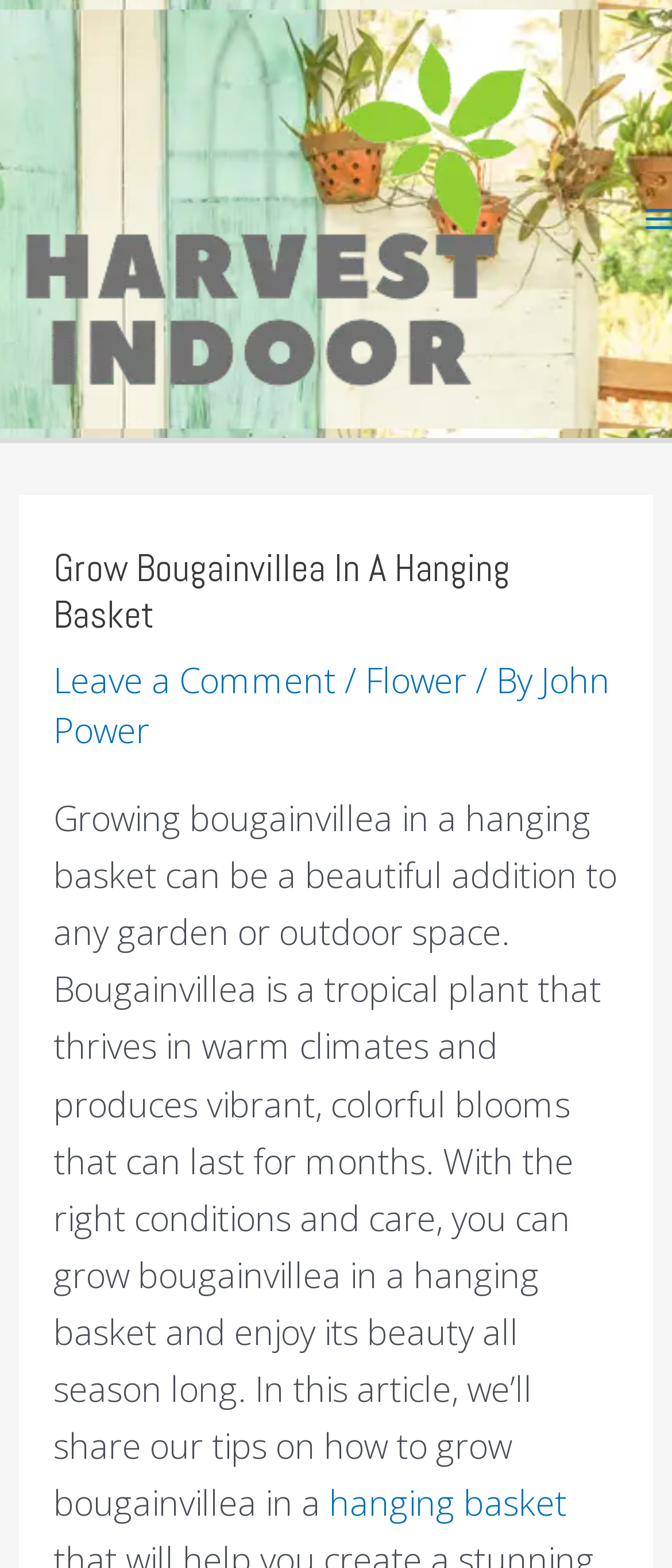Please determine the bounding box coordinates, formatted as (top-left x, top-left y, bottom-right x, bottom-right y), with all values as floating point numbers between 0 and 1. Identify the bounding box of the region described as: Leave a Comment

[0.079, 0.419, 0.5, 0.449]